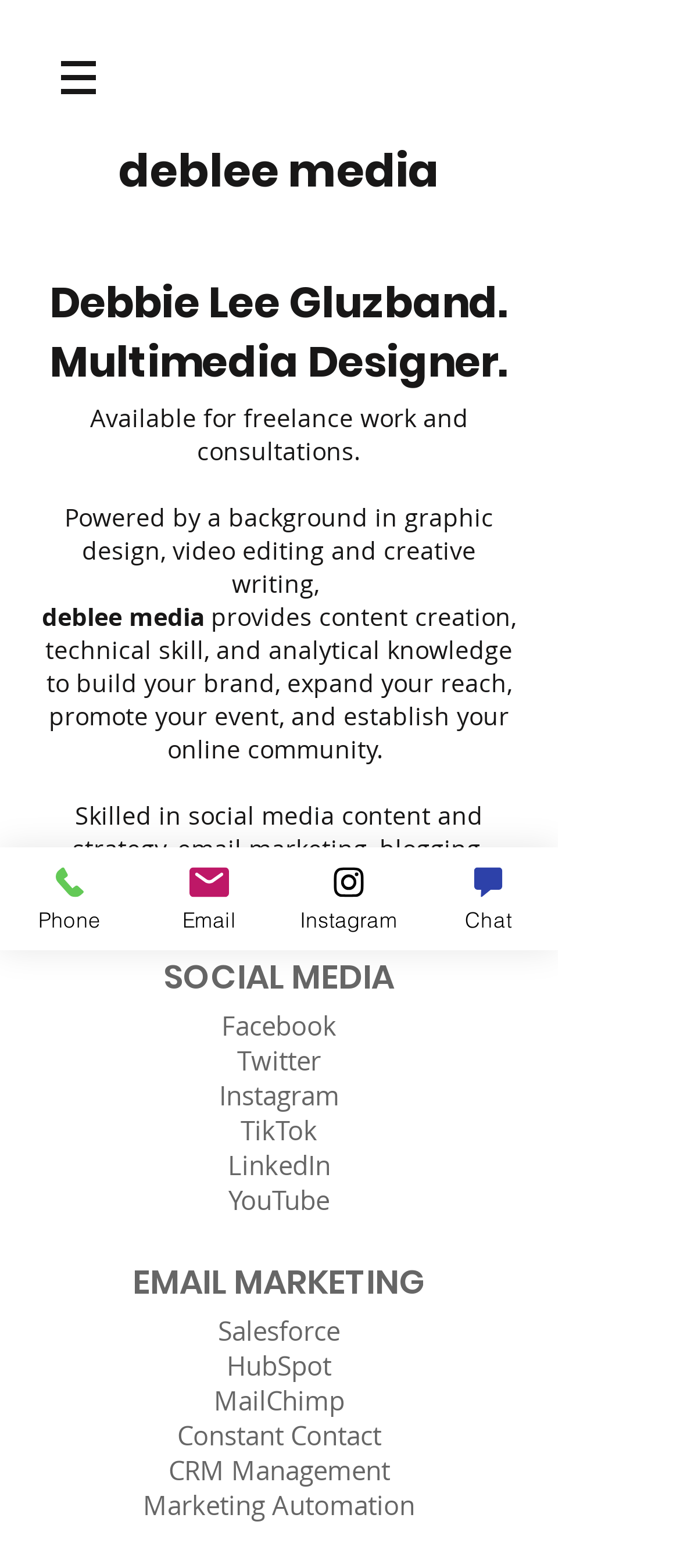Using the description: "Instagram", determine the UI element's bounding box coordinates. Ensure the coordinates are in the format of four float numbers between 0 and 1, i.e., [left, top, right, bottom].

[0.547, 0.54, 0.821, 0.606]